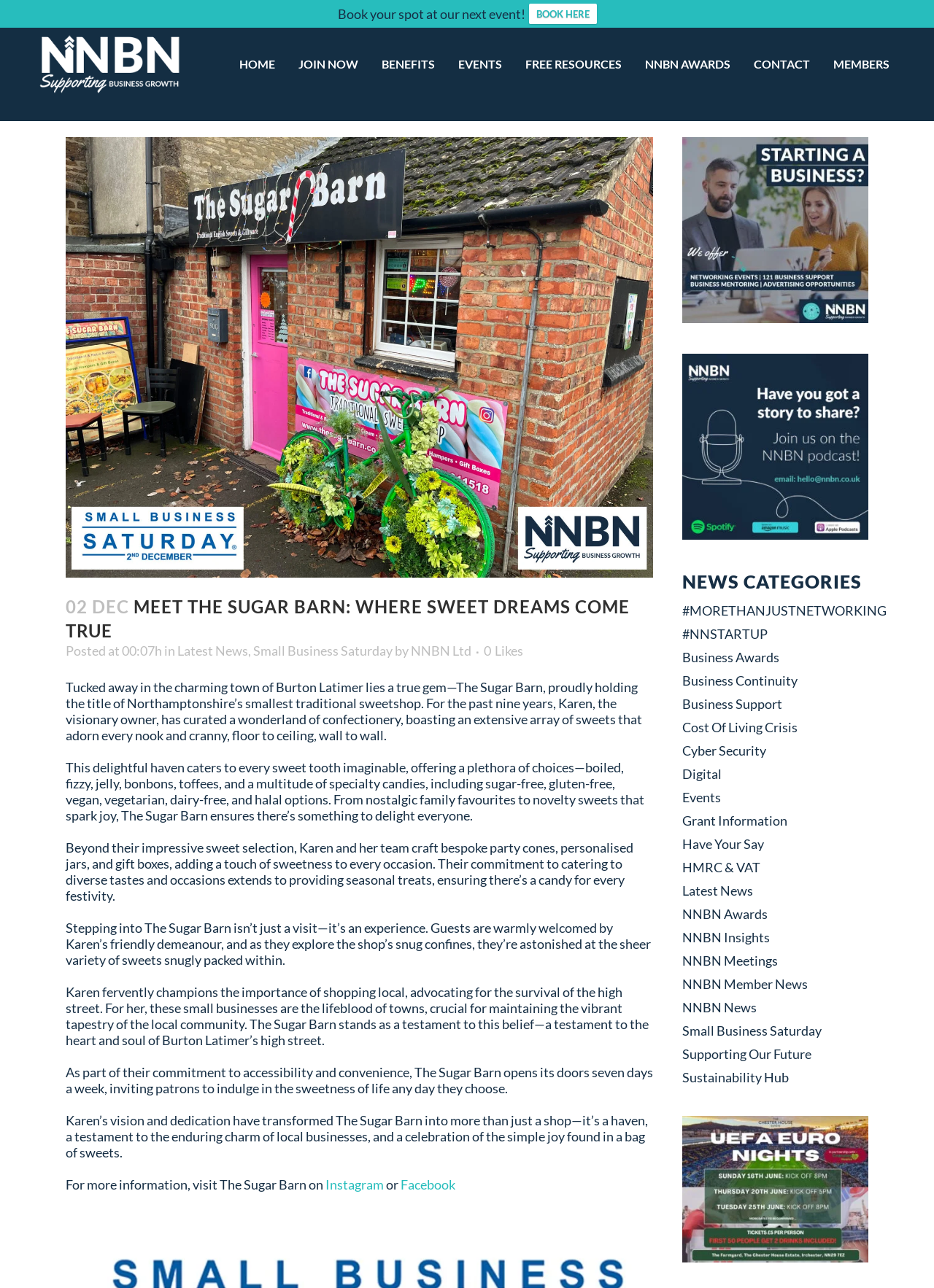How many days a week is The Sugar Barn open?
Please give a detailed and thorough answer to the question, covering all relevant points.

I found the answer by reading the text on the webpage, which states that The Sugar Barn opens its doors seven days a week.